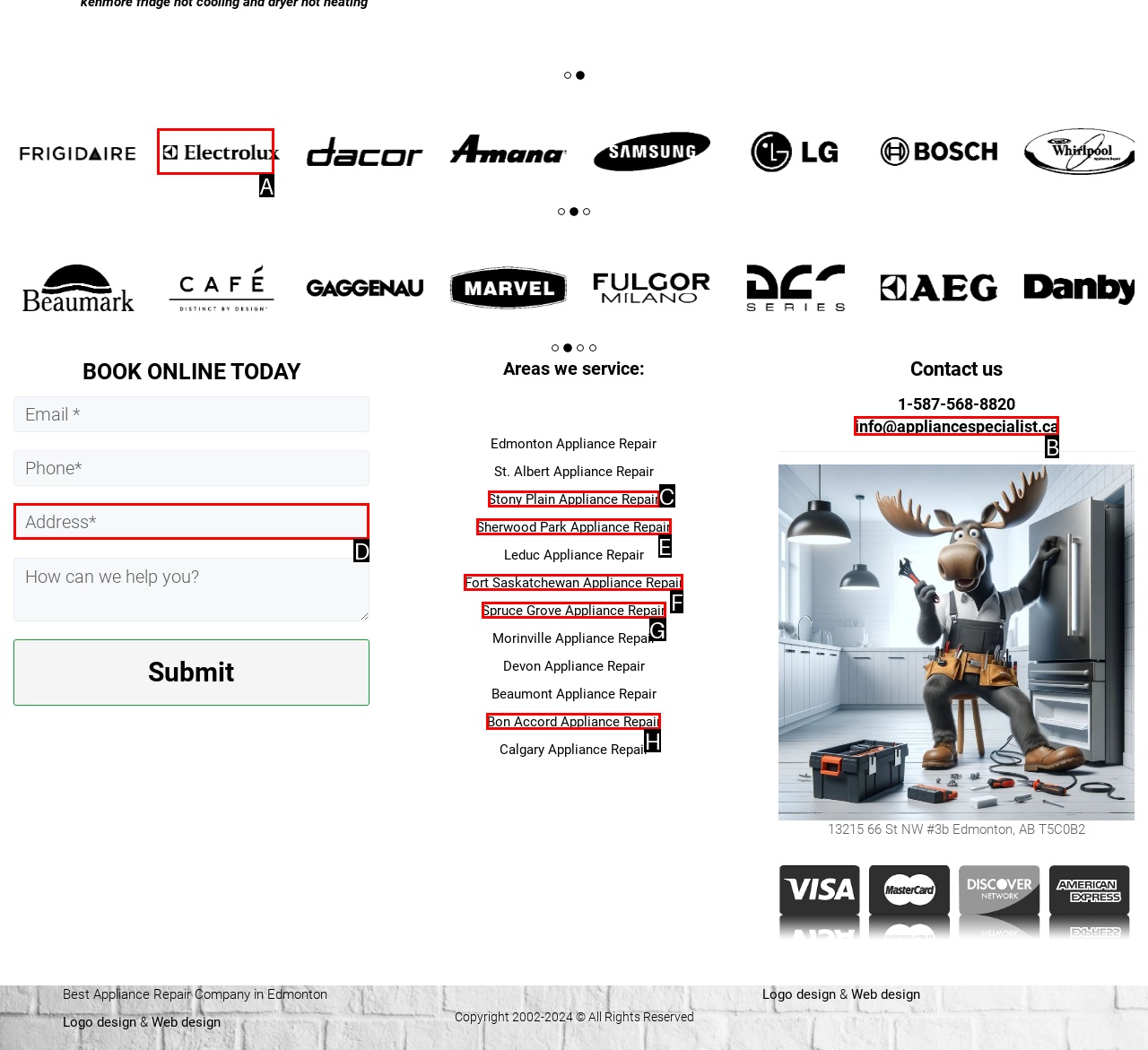Which option aligns with the description: Stony Plain Appliance Repair? Respond by selecting the correct letter.

C